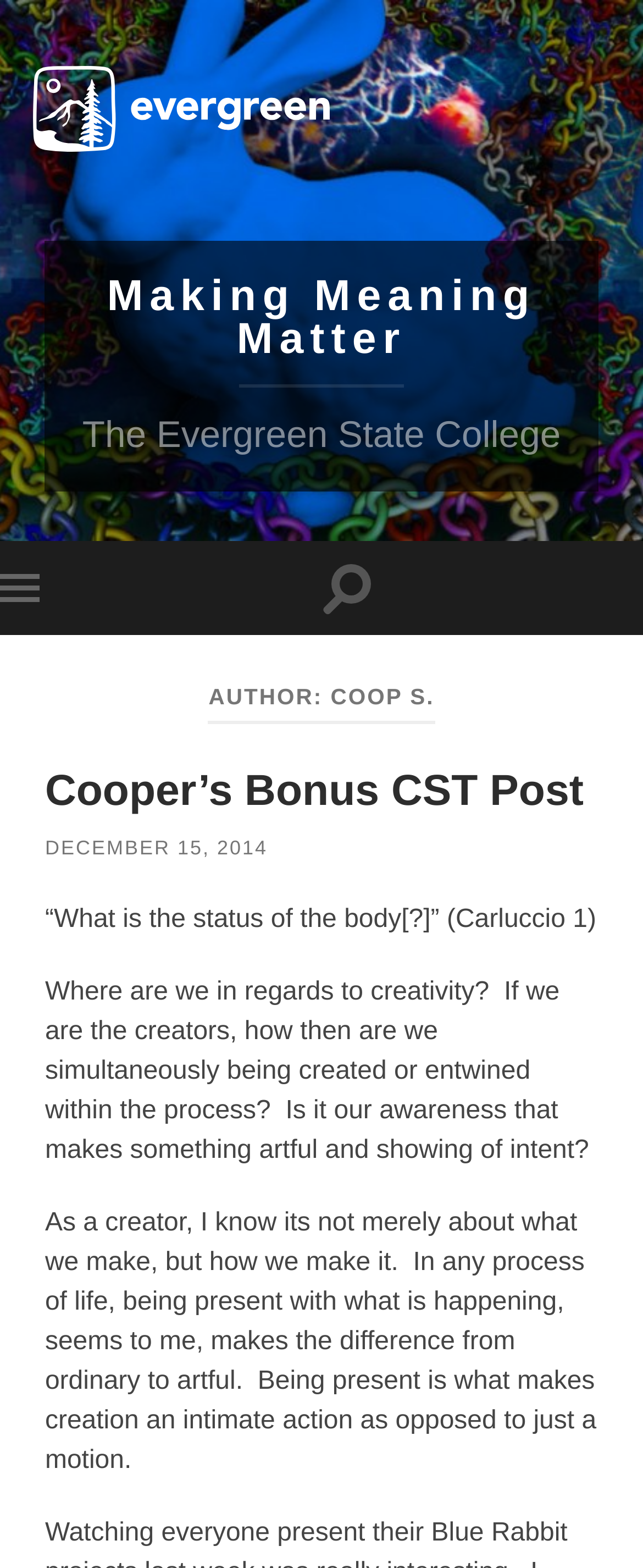Locate the heading on the webpage and return its text.

Making Meaning Matter